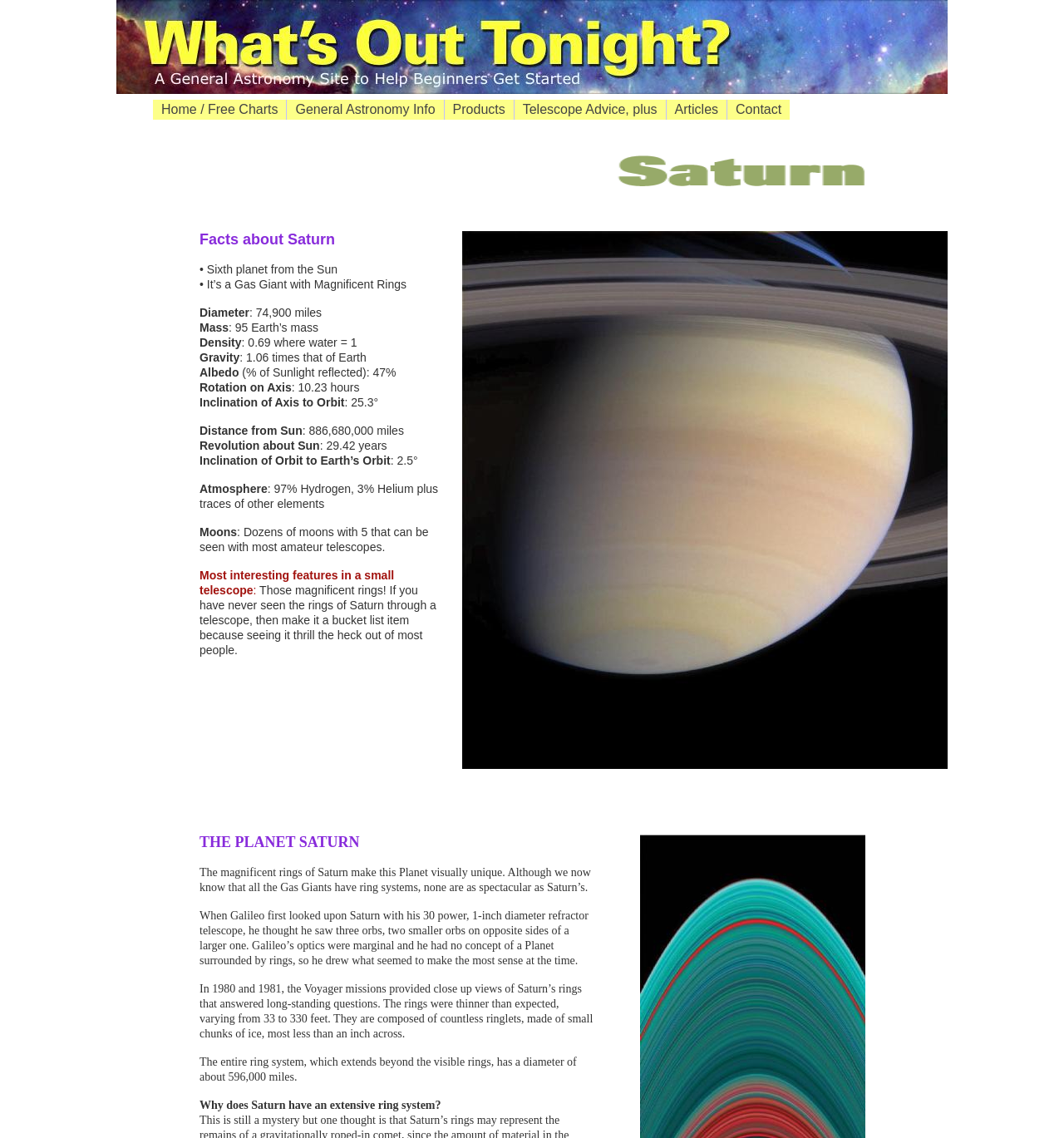How many moons of Saturn can be seen with most amateur telescopes? Using the information from the screenshot, answer with a single word or phrase.

5